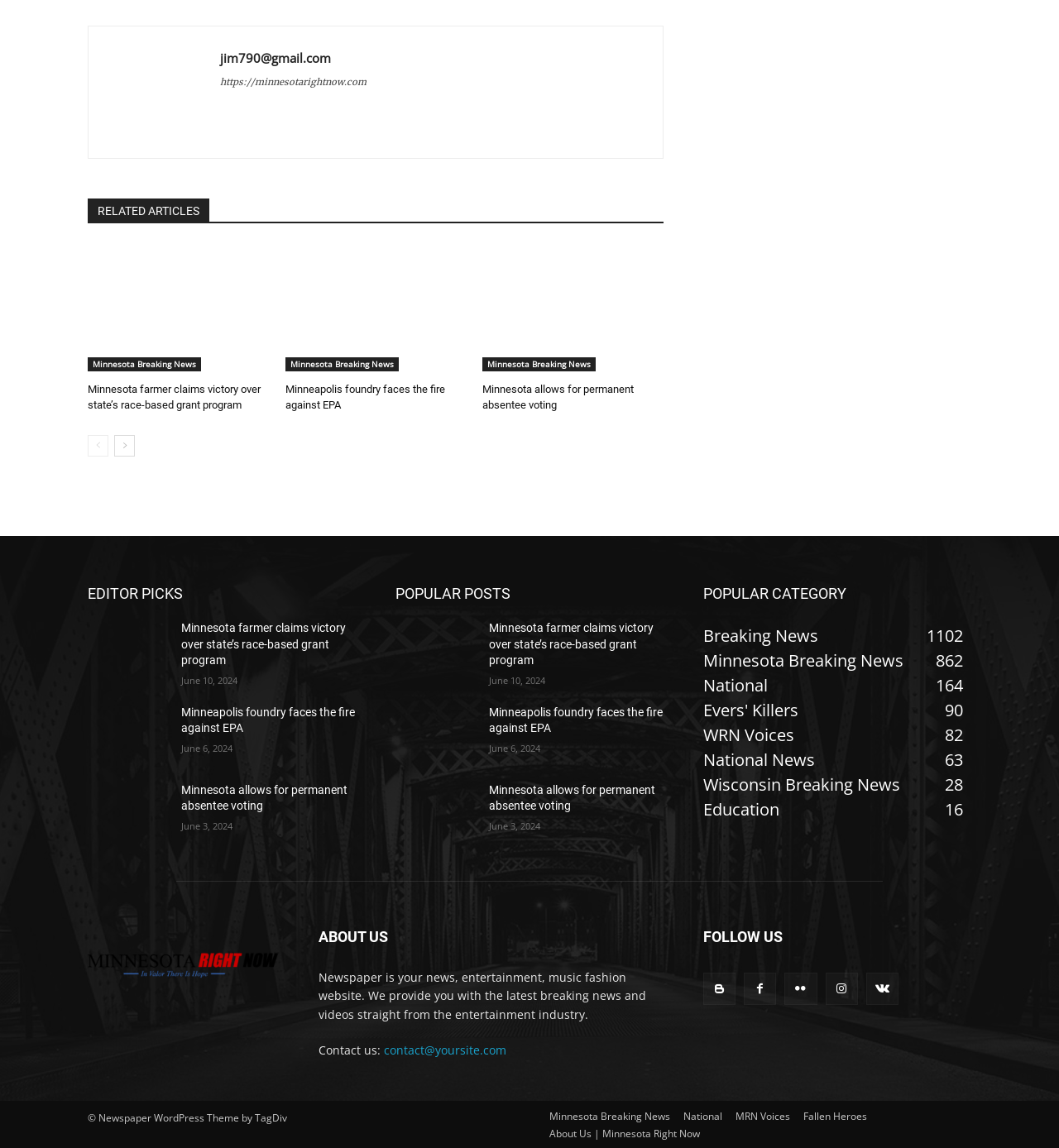Please identify the bounding box coordinates of the element's region that needs to be clicked to fulfill the following instruction: "Contact us through email". The bounding box coordinates should consist of four float numbers between 0 and 1, i.e., [left, top, right, bottom].

[0.362, 0.907, 0.478, 0.921]